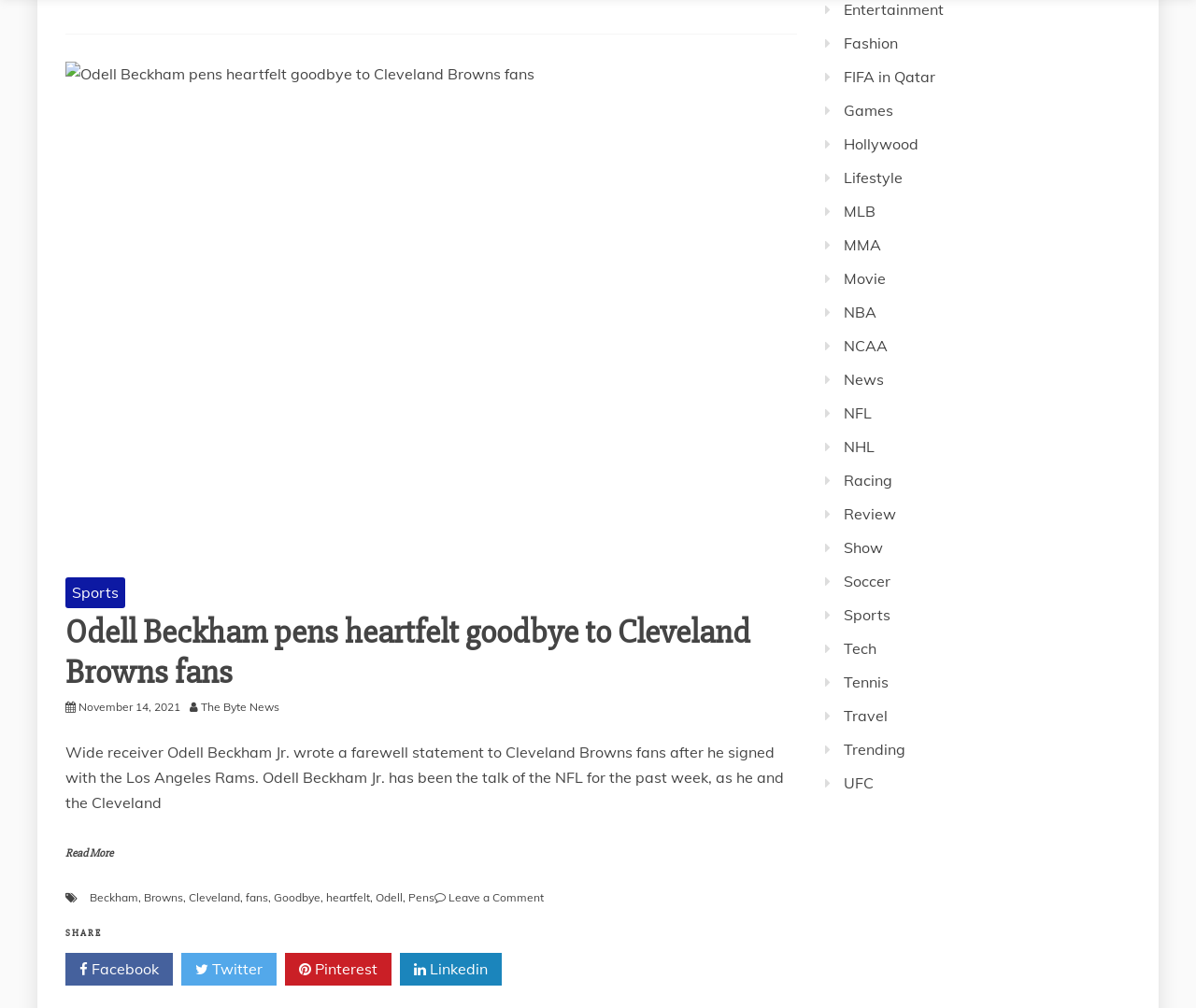Determine the bounding box coordinates for the area that should be clicked to carry out the following instruction: "Leave a comment on Odell Beckham's farewell statement".

[0.375, 0.883, 0.455, 0.897]